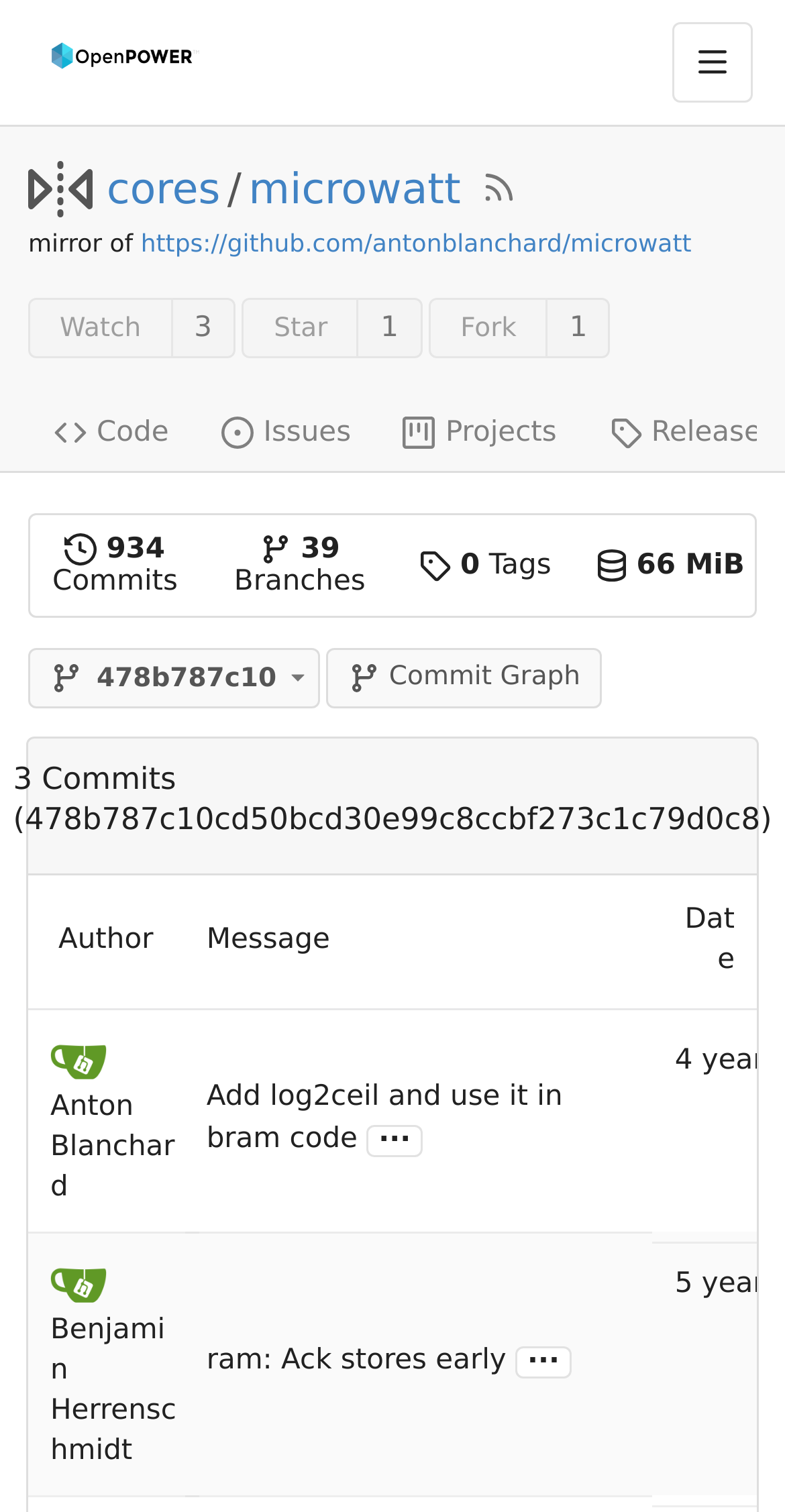Please pinpoint the bounding box coordinates for the region I should click to adhere to this instruction: "Enter quantity".

None